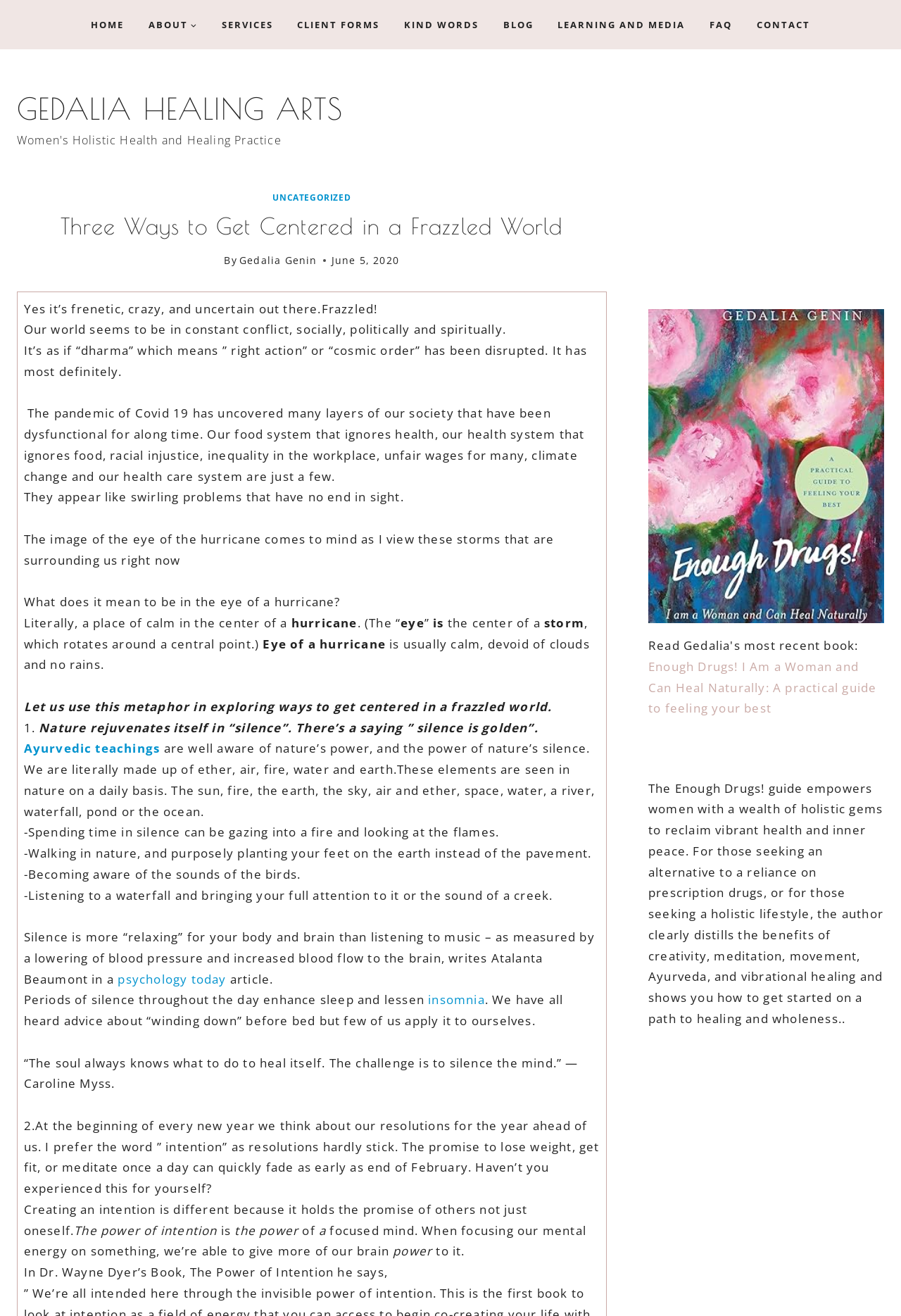What is the name of the holistic health and healing practice?
Can you offer a detailed and complete answer to this question?

I found the answer by looking at the link element with the text 'GEDALIA HEALING ARTS Women's Holistic Health and Healing Practice' which is a description of the practice.